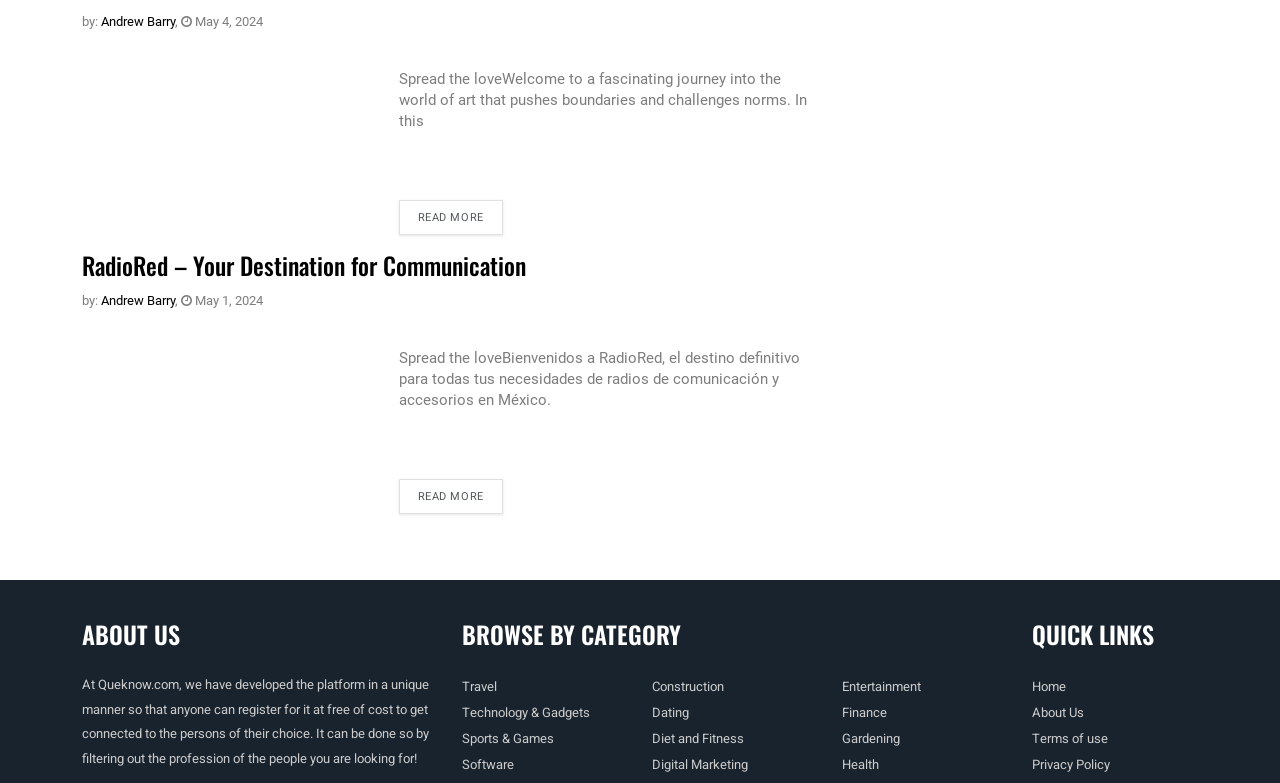Please give a succinct answer to the question in one word or phrase:
What is the name of the author of the first article?

Andrew Barry